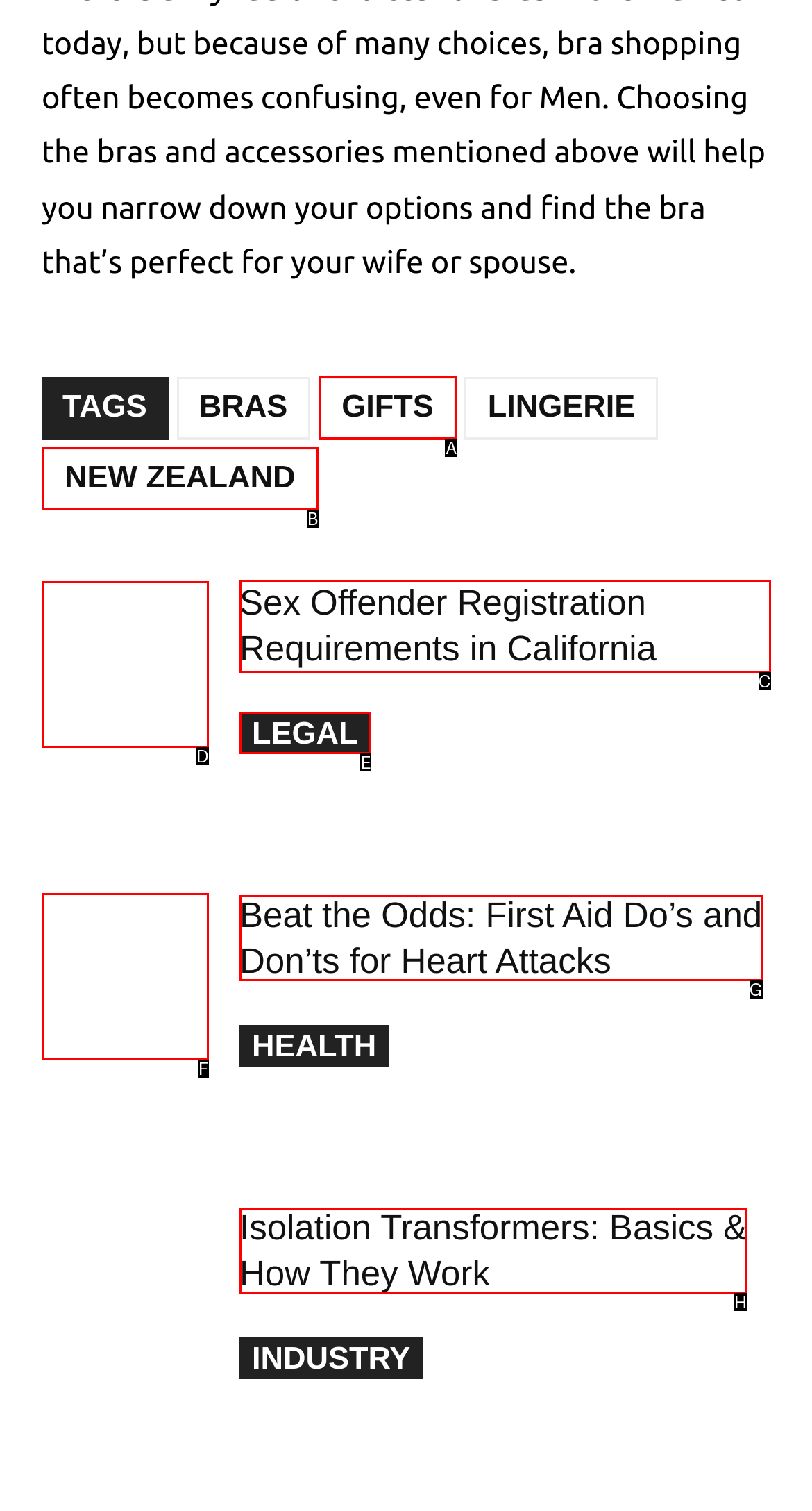Which HTML element should be clicked to complete the task: Read about Sex Offender Registration Requirements in California? Answer with the letter of the corresponding option.

C